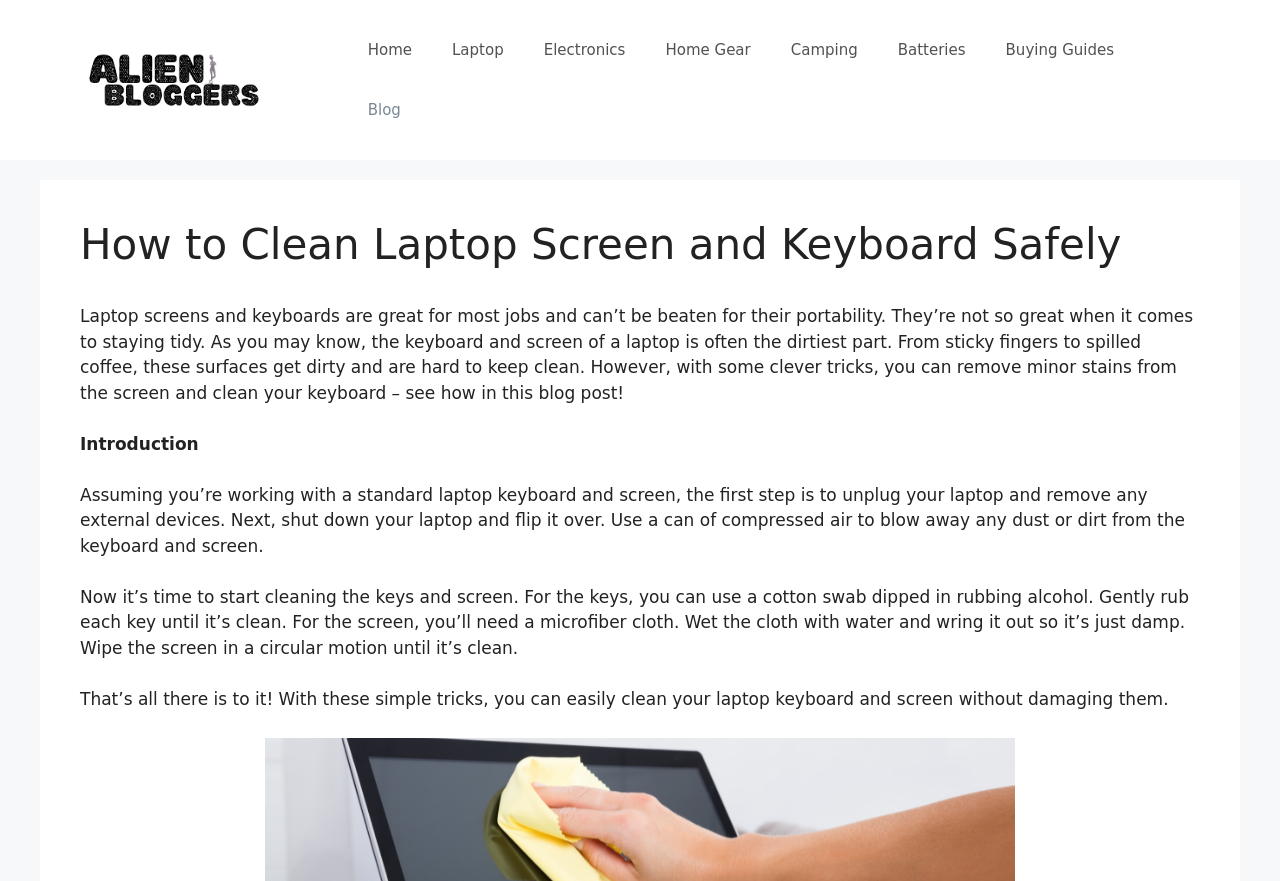What is the purpose of using compressed air?
Could you please answer the question thoroughly and with as much detail as possible?

According to the webpage, compressed air is used to blow away any dust or dirt from the keyboard and screen. This is mentioned in the second paragraph of the webpage.